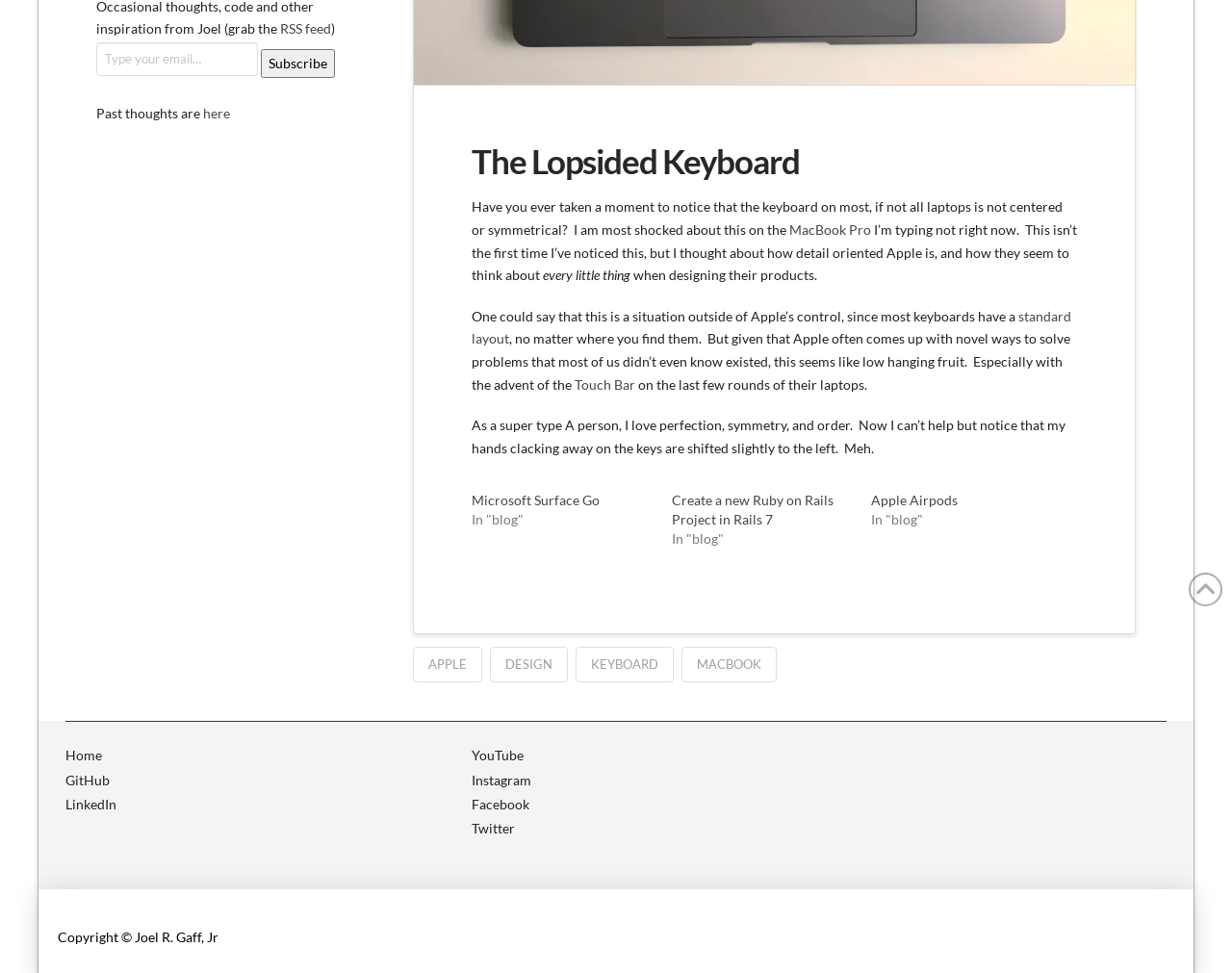Using the provided description: "here", find the bounding box coordinates of the corresponding UI element. The output should be four float numbers between 0 and 1, in the format [left, top, right, bottom].

[0.165, 0.108, 0.187, 0.125]